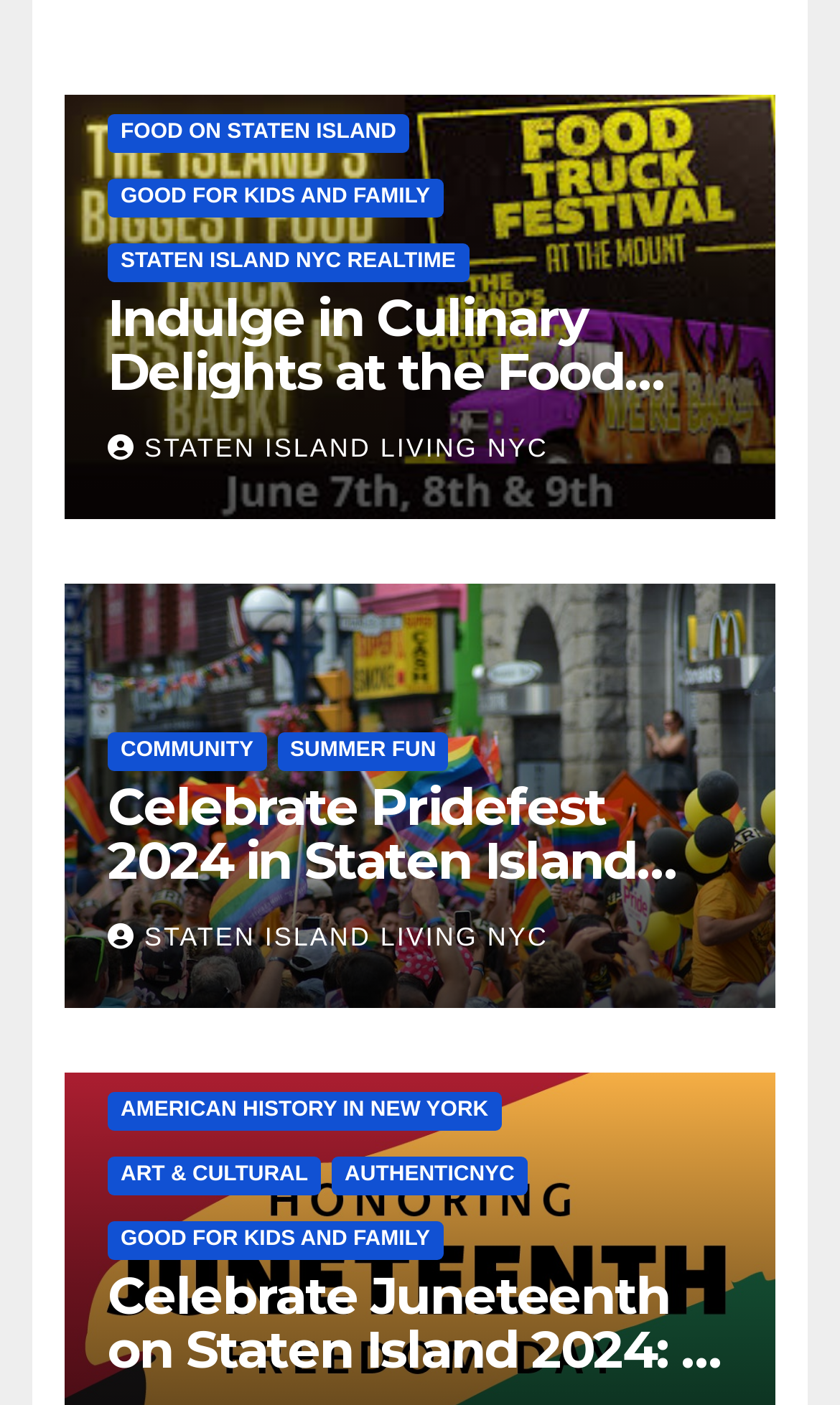Answer briefly with one word or phrase:
What is the location of the events mentioned on this website?

Staten Island